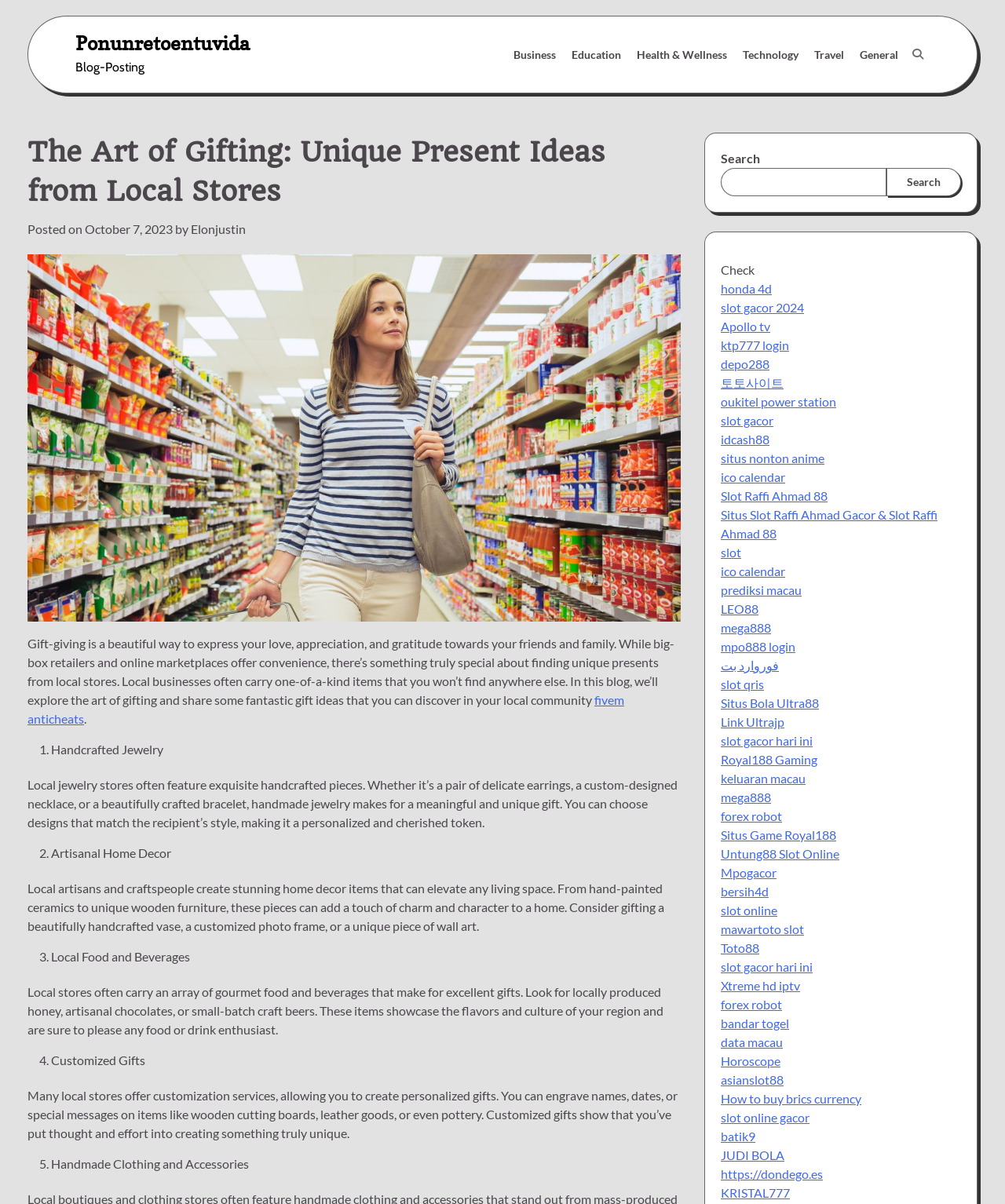Determine the bounding box coordinates of the UI element described below. Use the format (top-left x, top-left y, bottom-right x, bottom-right y) with floating point numbers between 0 and 1: forex robot

[0.717, 0.828, 0.778, 0.84]